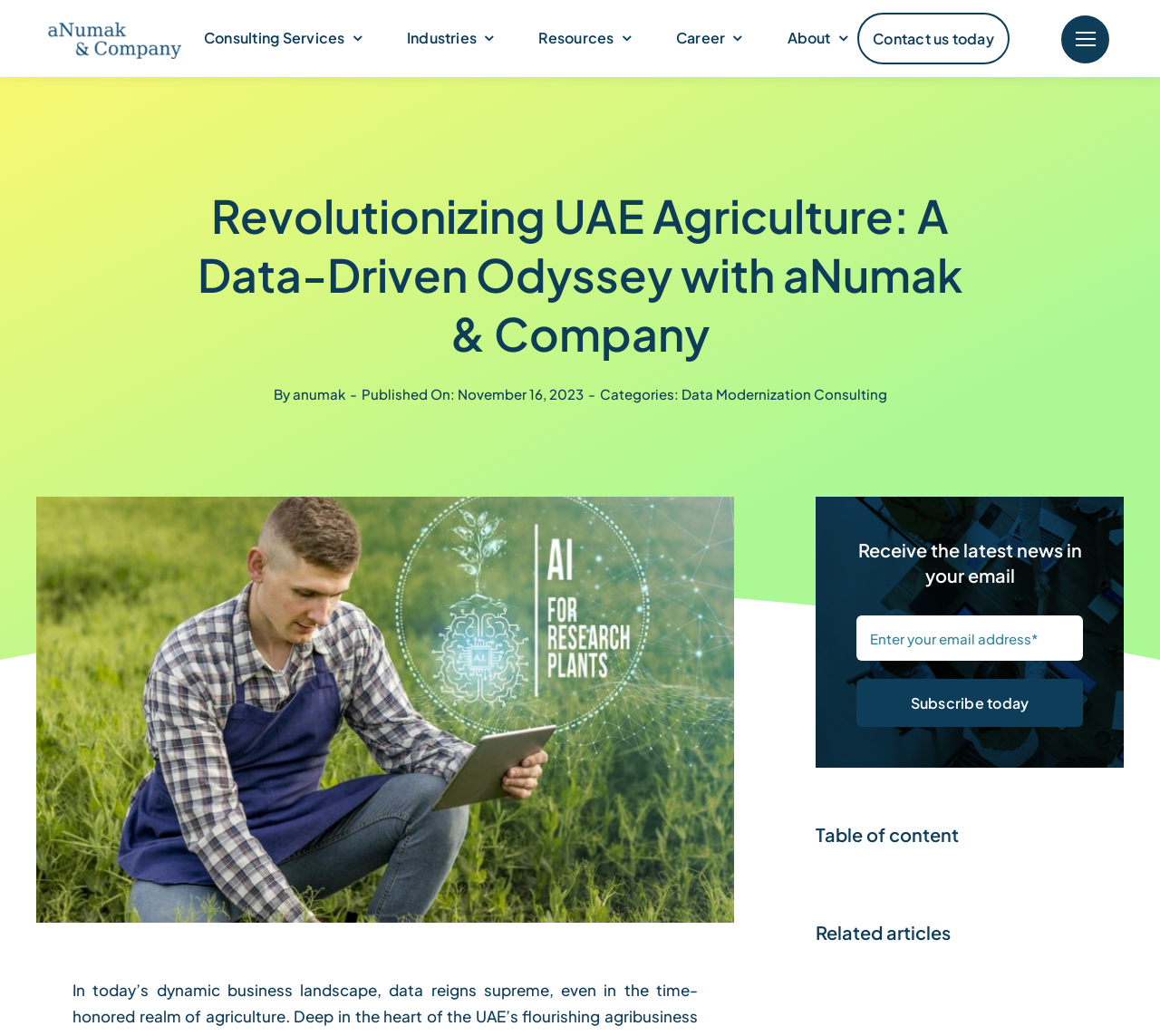What is the category of the article?
Based on the visual details in the image, please answer the question thoroughly.

The category of the article is mentioned as 'Data Modernization Consulting' which is linked to the text 'Categories:'.